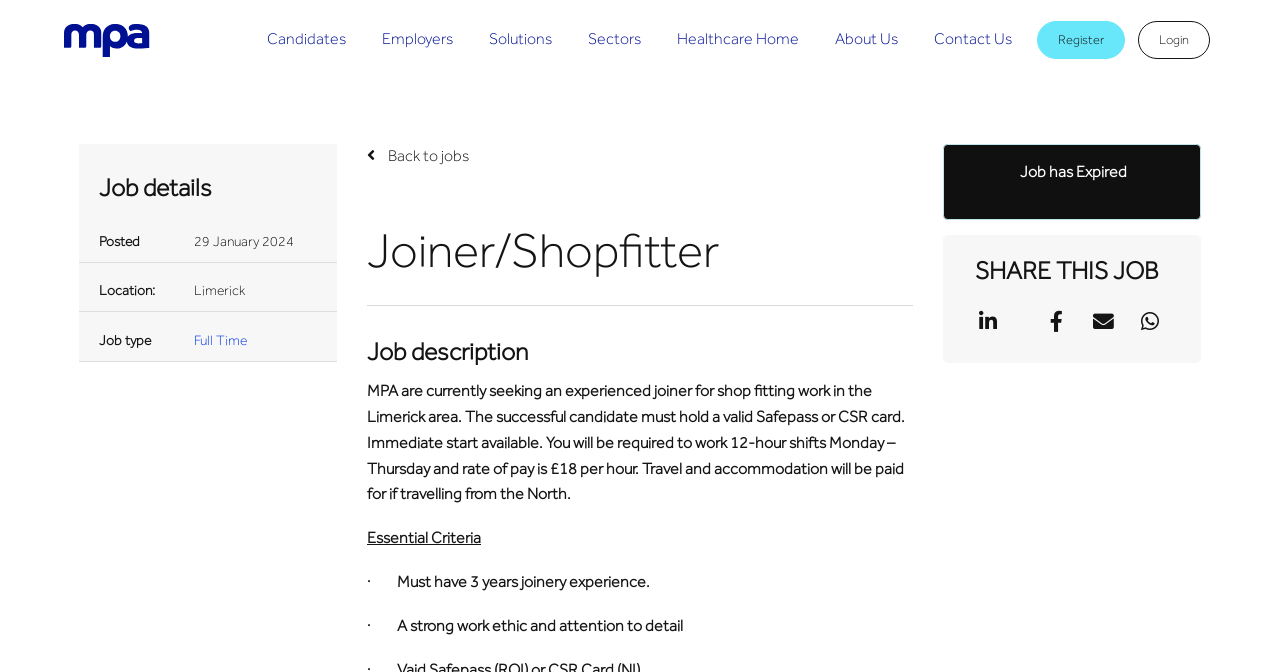What is the job type of the Joiner/Shopfitter?
Make sure to answer the question with a detailed and comprehensive explanation.

I found the answer by looking at the DescriptionListDetail section, where it says 'Job type' and then 'Full Time' is the corresponding link.